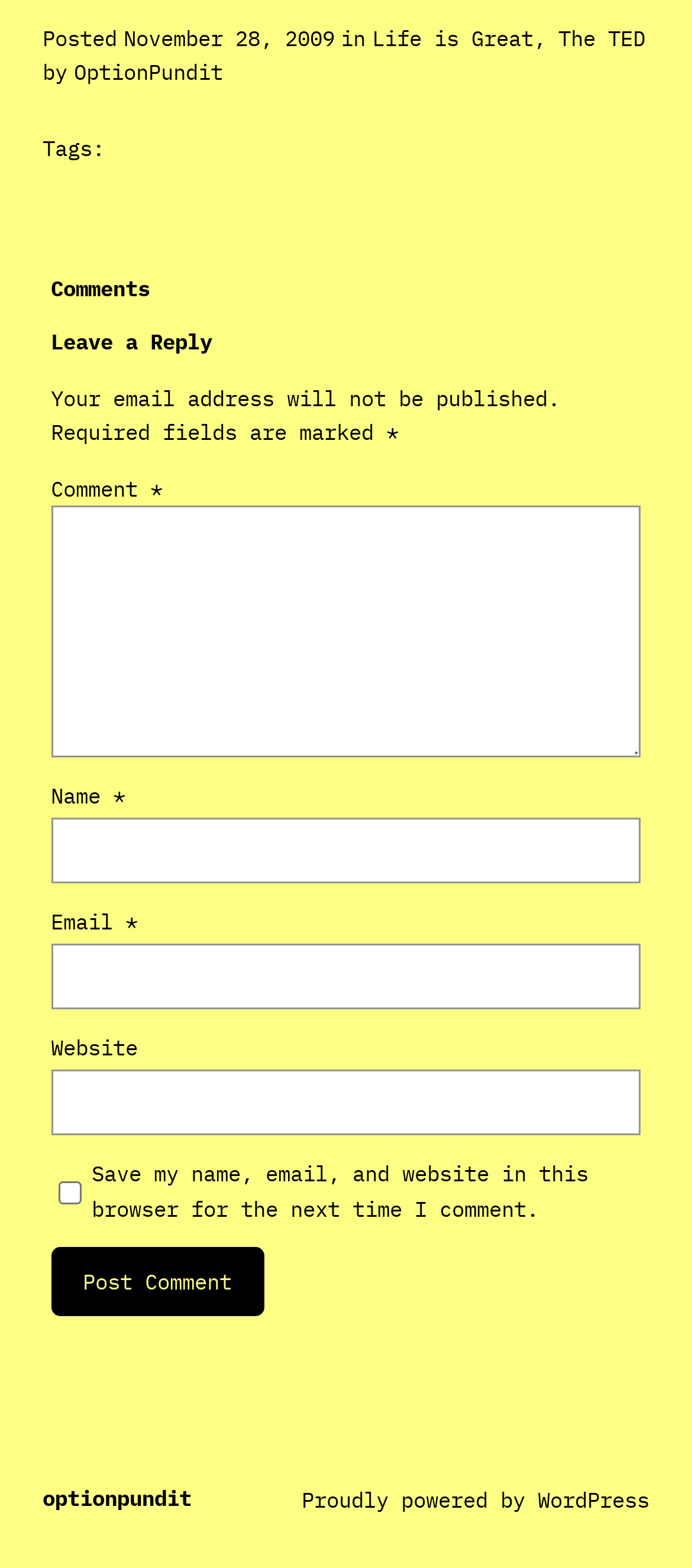Give the bounding box coordinates for this UI element: "OptionPundit". The coordinates should be four float numbers between 0 and 1, arranged as [left, top, right, bottom].

[0.062, 0.947, 0.277, 0.964]